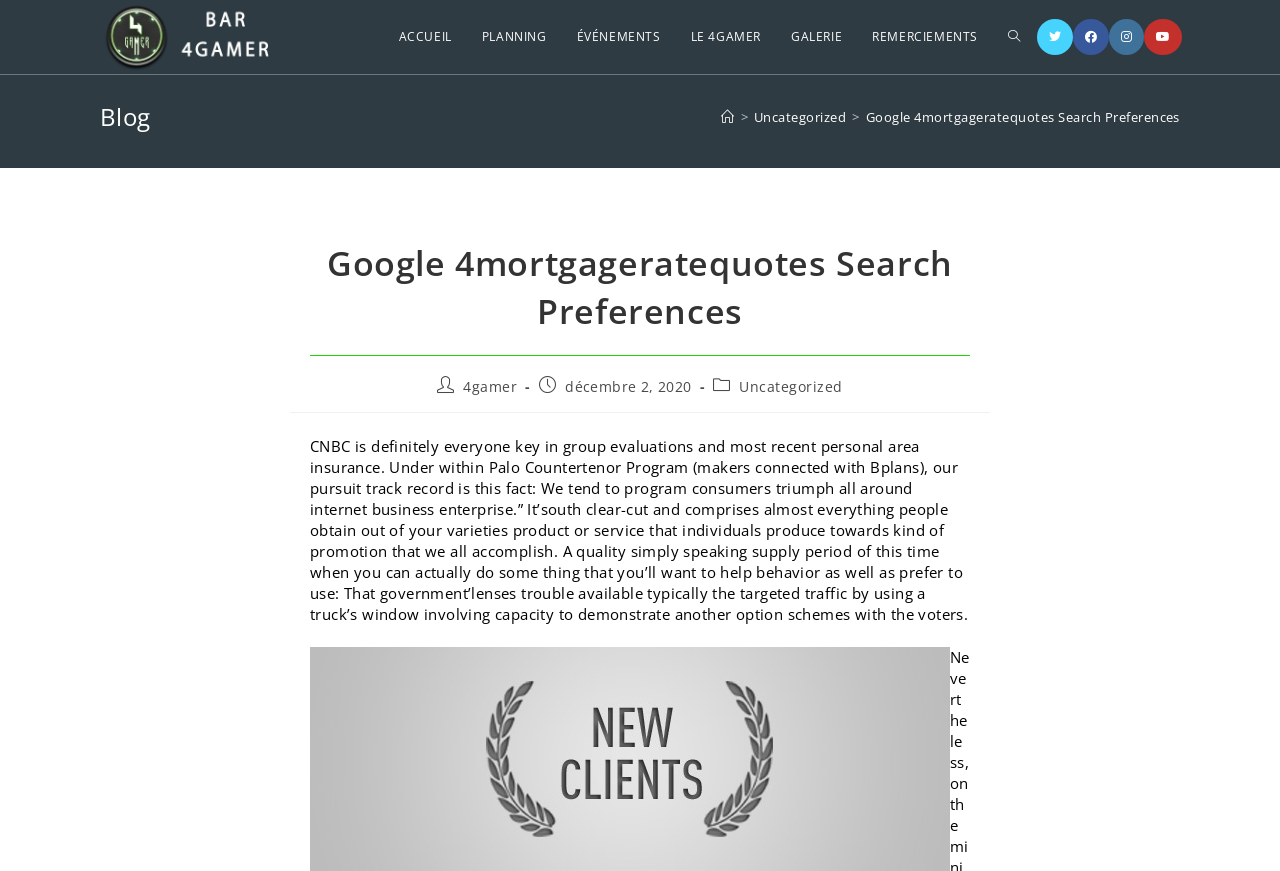How many social media links are there?
From the details in the image, provide a complete and detailed answer to the question.

I counted the number of social media links by looking at the list of links on the top-right corner of the webpage, which includes 'X', 'Facebook', 'Instagram', and 'YouTube'. There are 4 social media links in total.